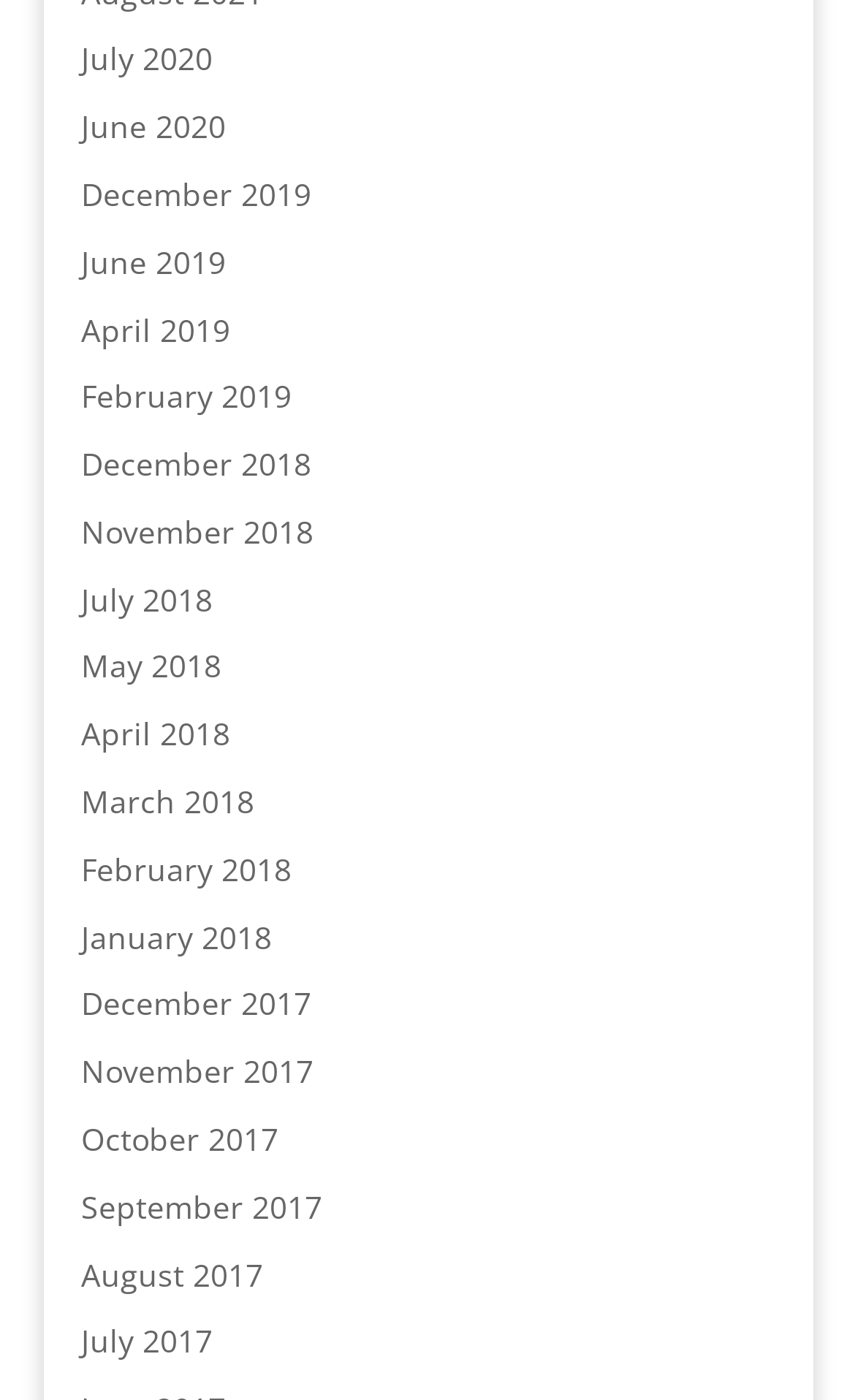Please identify the bounding box coordinates for the region that you need to click to follow this instruction: "Read the article 'Muscle recruitment pattern of the hamstring muscles in hip extension and knee flexion exercises. Yanagisawa and Fukutani. 2020.'".

None